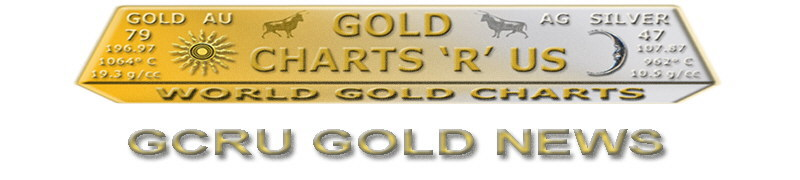Describe all significant details and elements found in the image.

The image features the logo and branding for "GCRU Gold News," prominently highlighting both gold and silver prices. The top section showcases a gold bar design embellished with various details, including the terms "GOLD" and "SILVER," along with their respective prices: 196.97 for gold and 107.87 for silver. Additional information about measurements and purity is also included, indicating the market context. The lower part of the image presents the name "GCRU GOLD NEWS" in bold, eye-catching text, emphasizing the focus on market updates related to gold and silver investments. Overall, this visual identity reflects the organization's commitment to providing timely insights into precious metals pricing and trading.